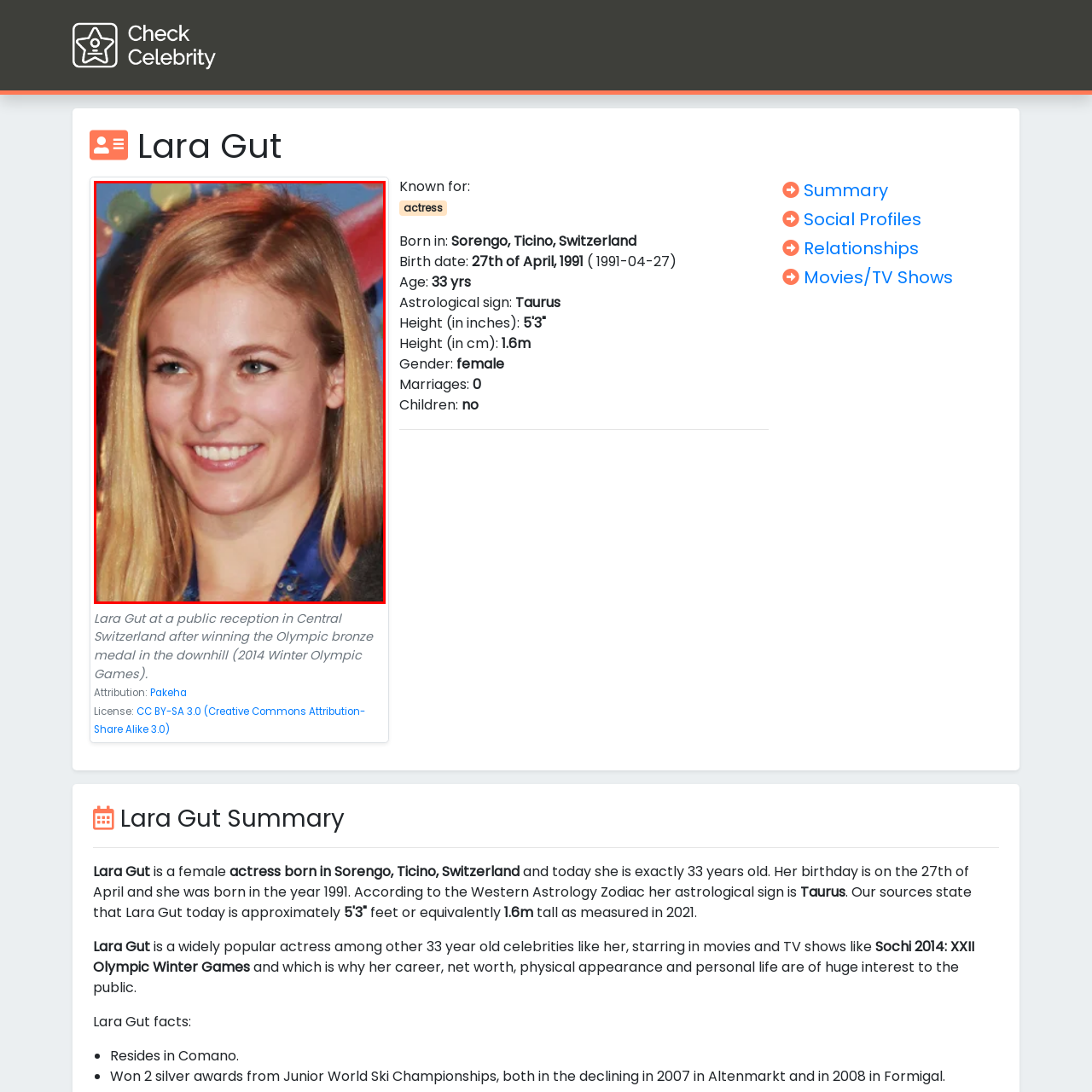Refer to the image area inside the black border, What is Lara Gut's age in the photo? 
Respond concisely with a single word or phrase.

33